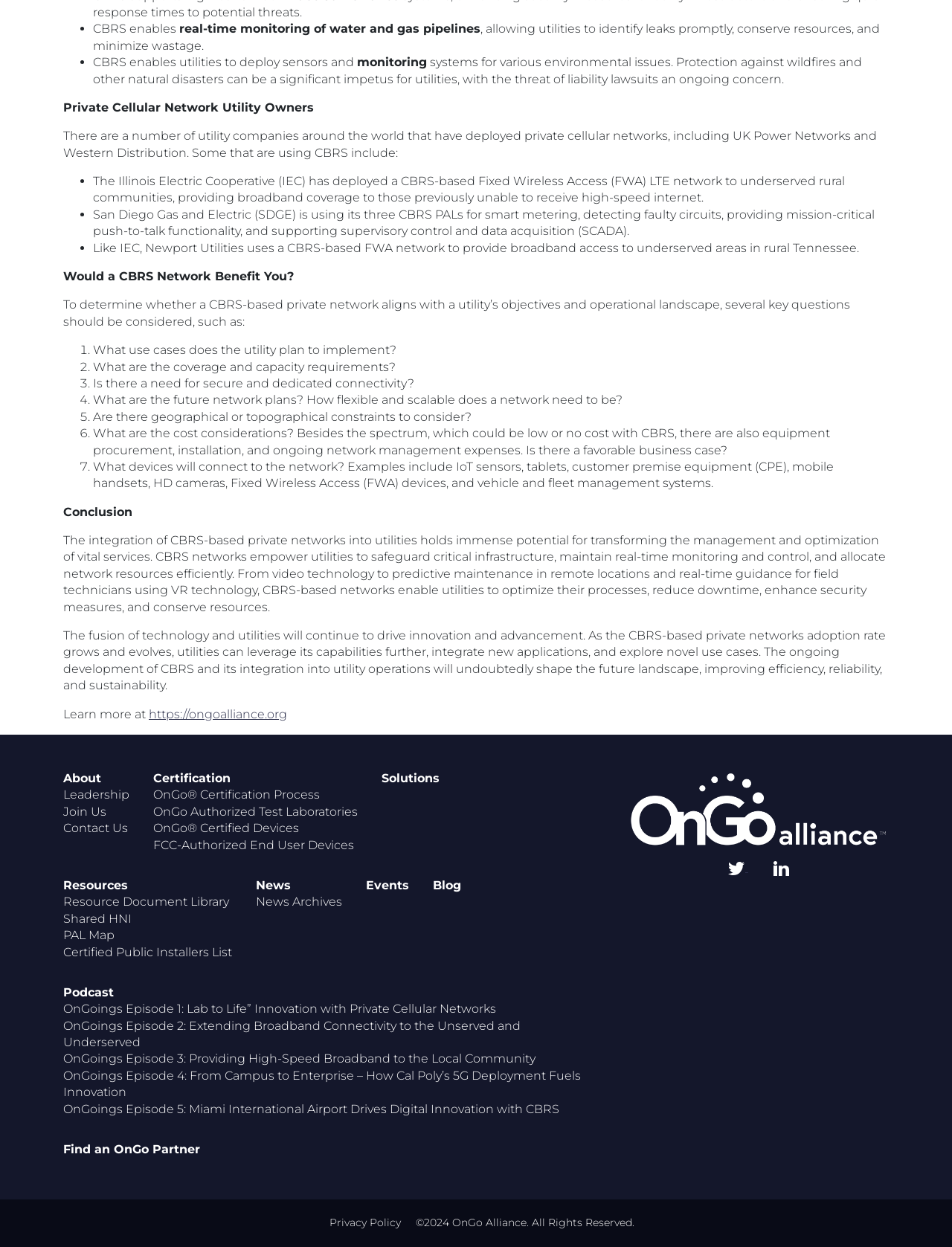Please identify the bounding box coordinates of the element I should click to complete this instruction: 'Find an OnGo Partner'. The coordinates should be given as four float numbers between 0 and 1, like this: [left, top, right, bottom].

[0.066, 0.916, 0.21, 0.927]